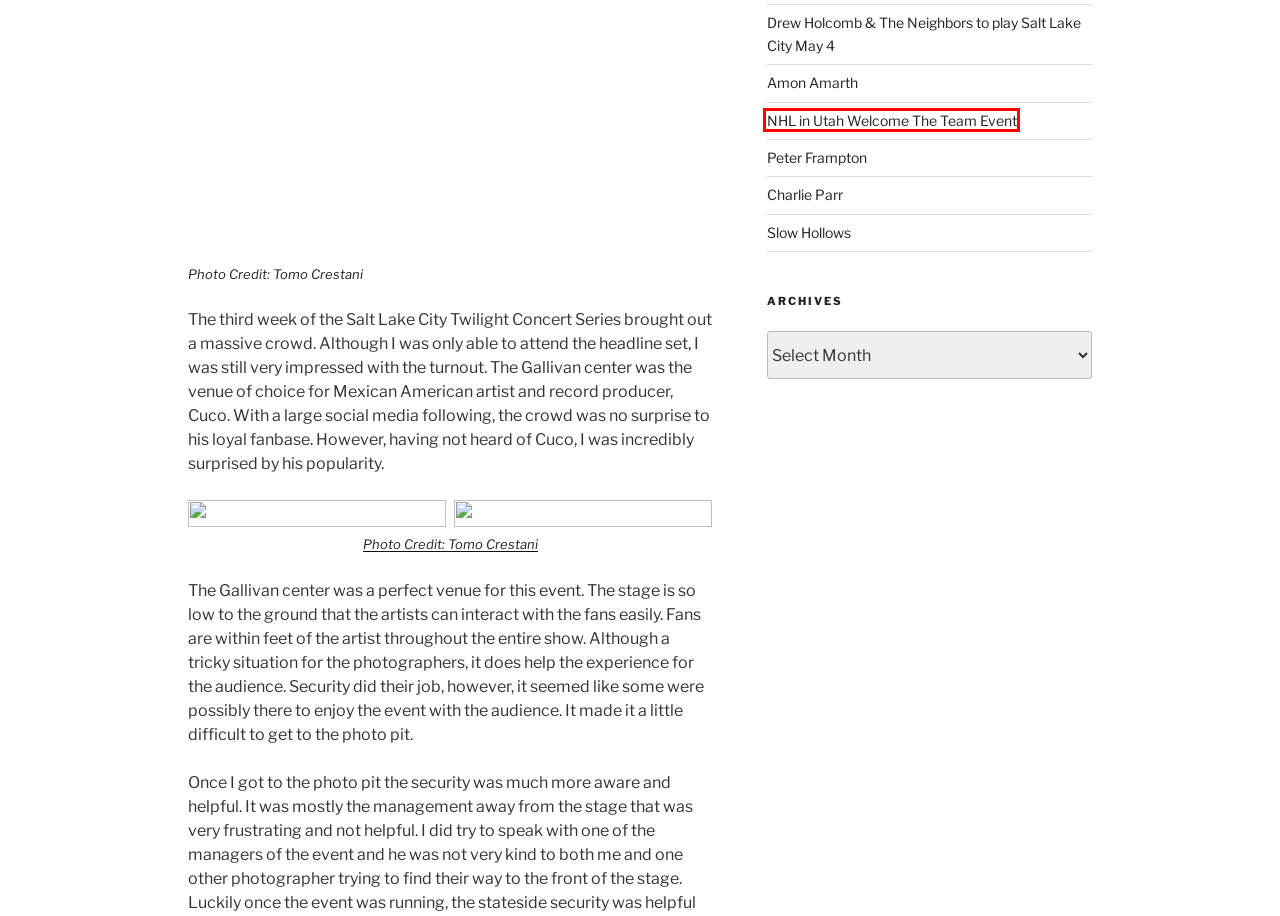You have a screenshot of a webpage with a red bounding box around a UI element. Determine which webpage description best matches the new webpage that results from clicking the element in the bounding box. Here are the candidates:
A. Concert Reviews Archives - Utah Concert Review
B. Charlie Parr - Utah Concert Review
C. NHL in Utah Welcome The Team Event - Utah Concert Review
D. Drew Holcomb & The Neighbors to play Salt Lake City May 4 - Utah Concert Review
E. Amon Amarth - Utah Concert Review
F. Slow Hollows - Utah Concert Review
G. Peter Frampton - Utah Concert Review
H. Blog Tool, Publishing Platform, and CMS – WordPress.org

C